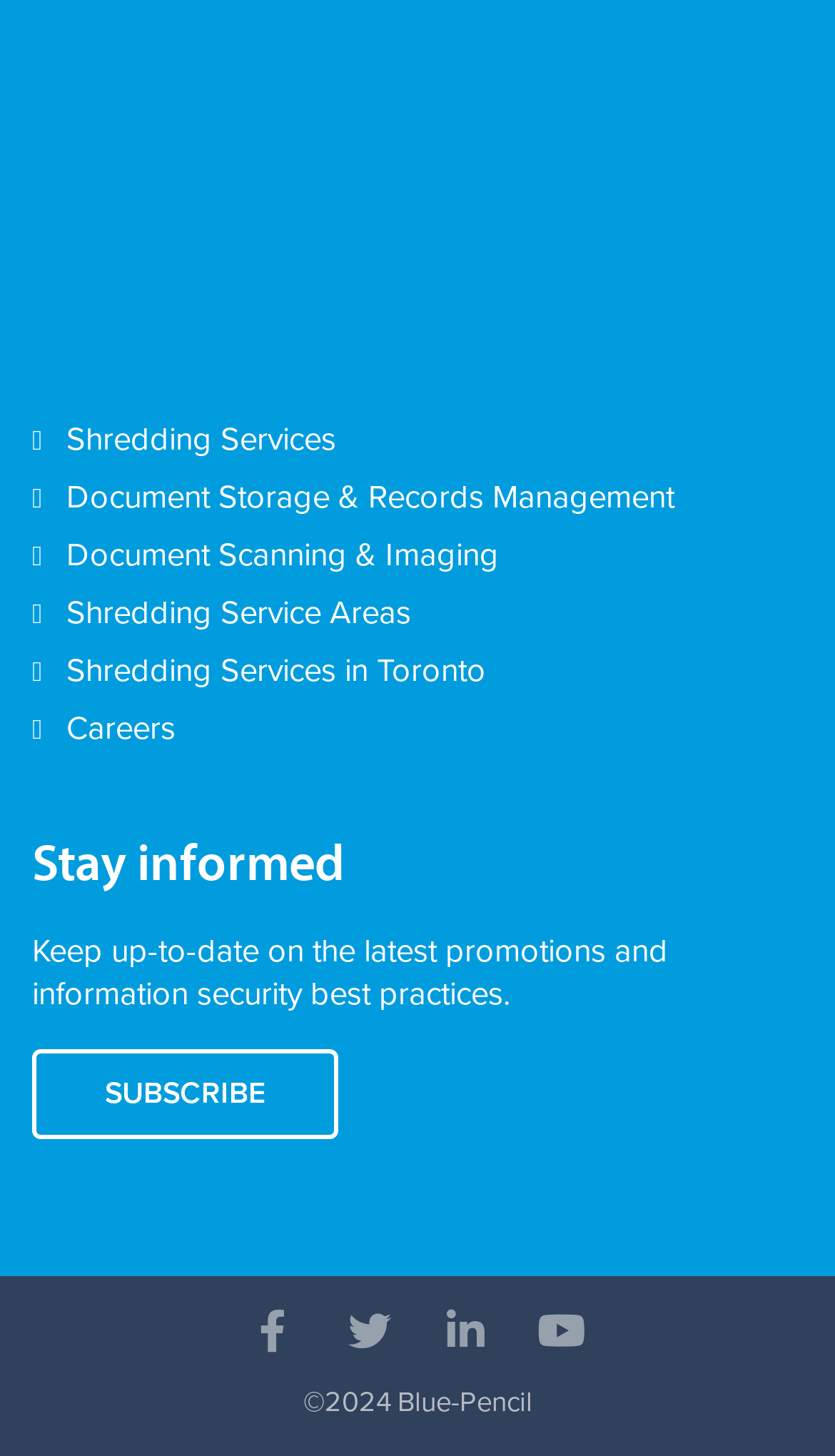Given the element description: "Careers", predict the bounding box coordinates of this UI element. The coordinates must be four float numbers between 0 and 1, given as [left, top, right, bottom].

[0.038, 0.486, 0.21, 0.513]